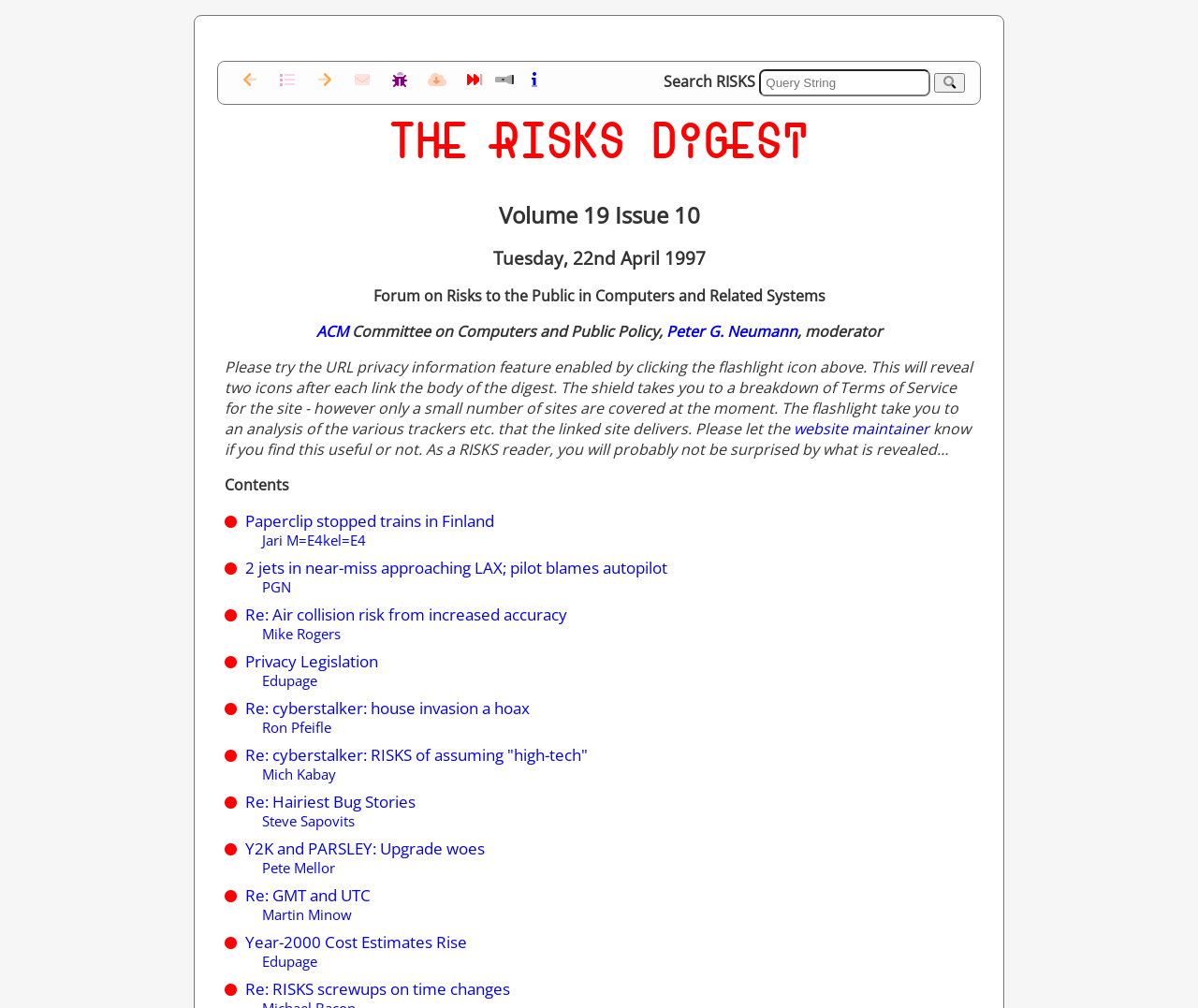Describe all the visual and textual components of the webpage comprehensively.

This webpage is the RISKS Digest Volume 19 Issue 10, a forum on risks to the public in computers and related systems. At the top, there are several links represented by icons, followed by a search bar with a button. Below the search bar, there are four headings: the title of the digest, the date, the forum name, and the moderator's name, which is a link.

The main content of the webpage is a list of articles or topics, each with a title and a link. The titles are organized into two columns, with the title on the left and the link on the right. There are 14 topics in total, each with a brief description or summary. The topics include "Paperclip stopped trains in Finland", "2 jets in near-miss approaching LAX; pilot blames autopilot", and "Y2K and PARSLEY: Upgrade woes".

In between the topics, there is a paragraph of text that explains a new feature on the webpage, which allows users to see privacy information about the links by clicking on a flashlight icon. This feature is still in development and only covers a small number of sites.

At the bottom of the webpage, there is a link to the website maintainer, who is asking for feedback on the new feature. Overall, the webpage is a collection of articles and topics related to risks in computers and related systems, with a focus on providing information and resources to readers.